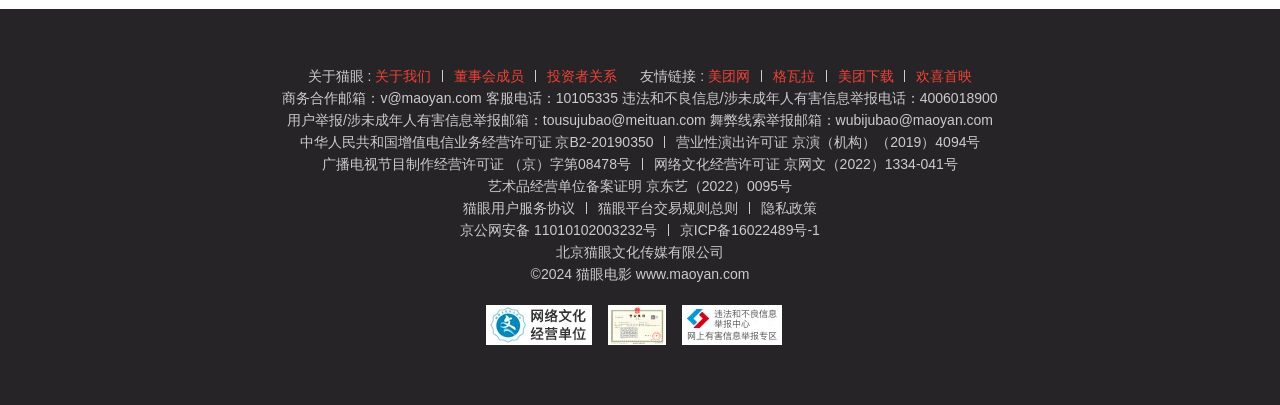What is the phone number for customer service?
Please give a well-detailed answer to the question.

I found the phone number by looking at the static text element that says '商务合作邮箱：v@maoyan.com 客服电话：10105335 违法和不良信息/涉未成年人有害信息举报电话：4006018900'.